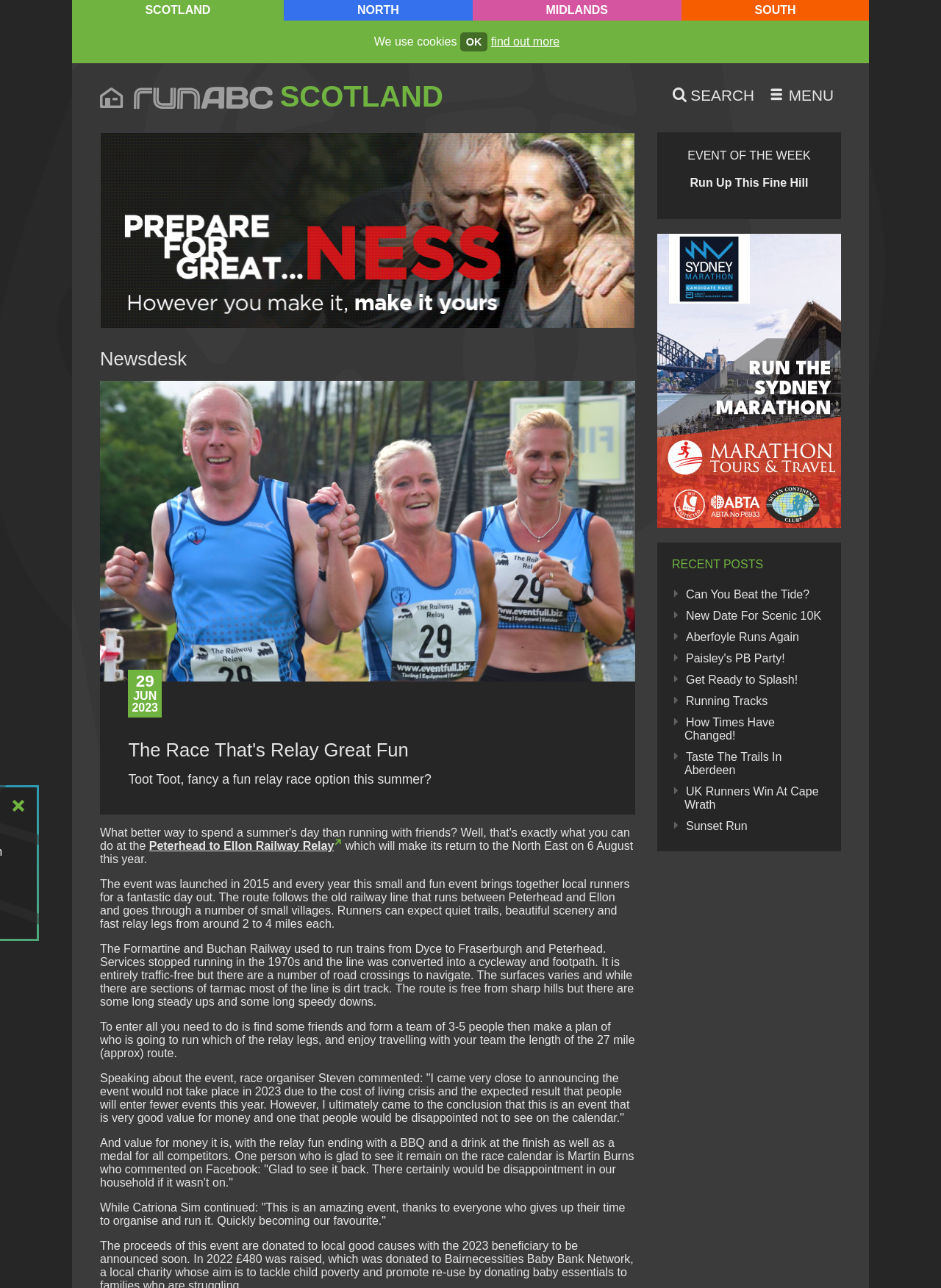Give a complete and precise description of the webpage's appearance.

This webpage appears to be a news article or blog post about a relay race event, specifically the Peterhead to Ellon Railway Relay. At the top of the page, there are four links to different regions: SCOTLAND, NORTH, MIDLANDS, and SOUTH. Below these links, there is a notification about cookies with an "OK" button and a "find out more" link.

On the left side of the page, there is a menu with links to runABC, a search icon, and a menu icon. Below this menu, there is a large image of the Loch Ness Marathon 24 event.

The main content of the page is divided into sections. The first section has a heading "Newsdesk" and features an image of Railway Relay Runners. Below this image, there is a time indicator showing the date "29 JUN 2023". The main article title is "The Race That's Relay Great Fun" and is followed by a brief introduction to the event.

The article continues with several paragraphs describing the event, including its history, the route, and the experience. There are also quotes from the race organizer and participants.

On the right side of the page, there are several links to other events, including the EVENT OF THE WEEK, Marathon Tours Sydney Marathon 24-1, and RECENT POSTS. The RECENT POSTS section features several links to other news articles or blog posts, each with a brief title and an icon.

Throughout the page, there are several images, including event logos, icons, and photographs. The overall layout is organized, with clear headings and concise text.